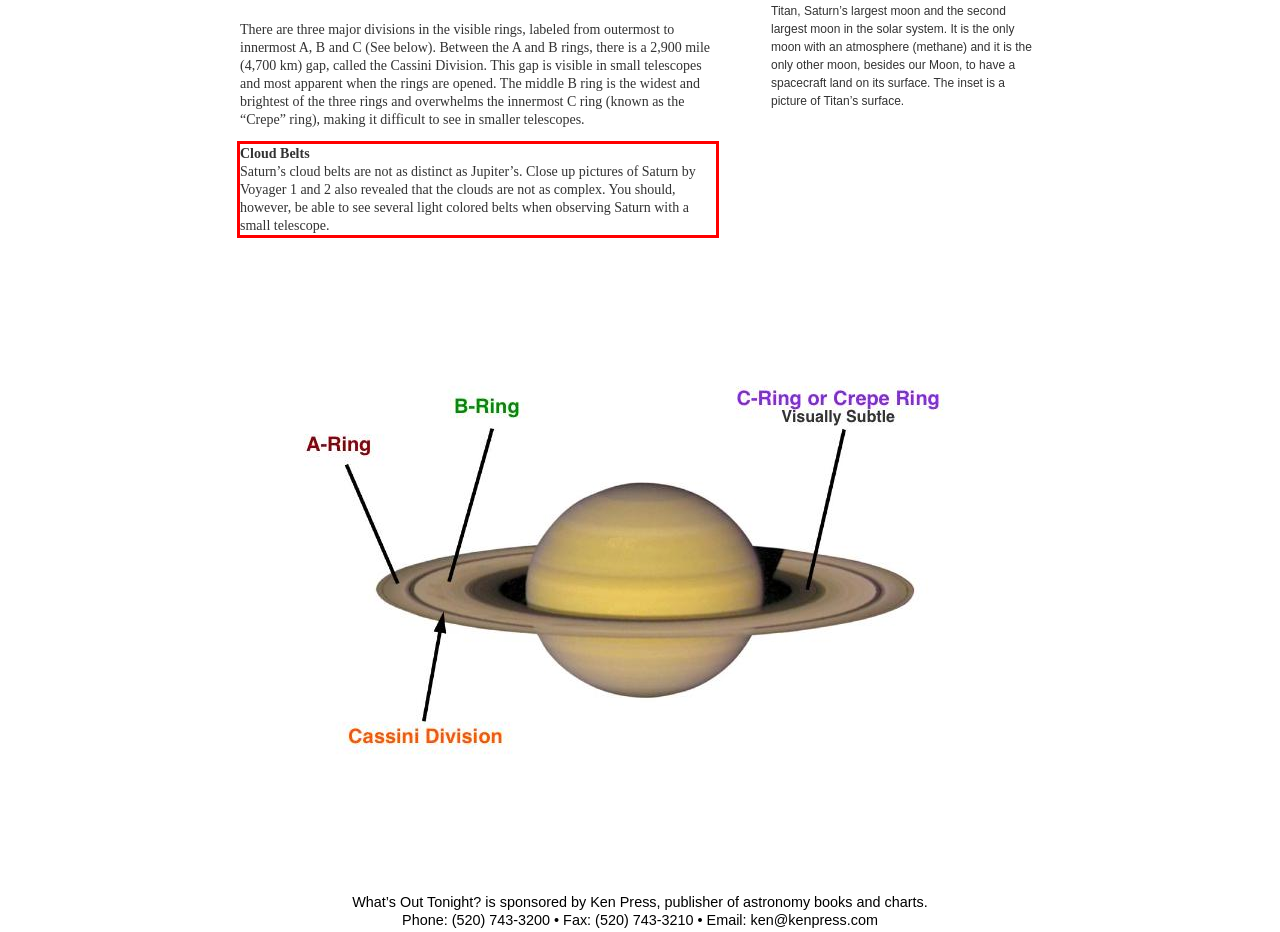Look at the webpage screenshot and recognize the text inside the red bounding box.

Cloud Belts Saturn’s cloud belts are not as distinct as Jupiter’s. Close up pictures of Saturn by Voyager 1 and 2 also revealed that the clouds are not as complex. You should, however, be able to see several light colored belts when observing Saturn with a small telescope.